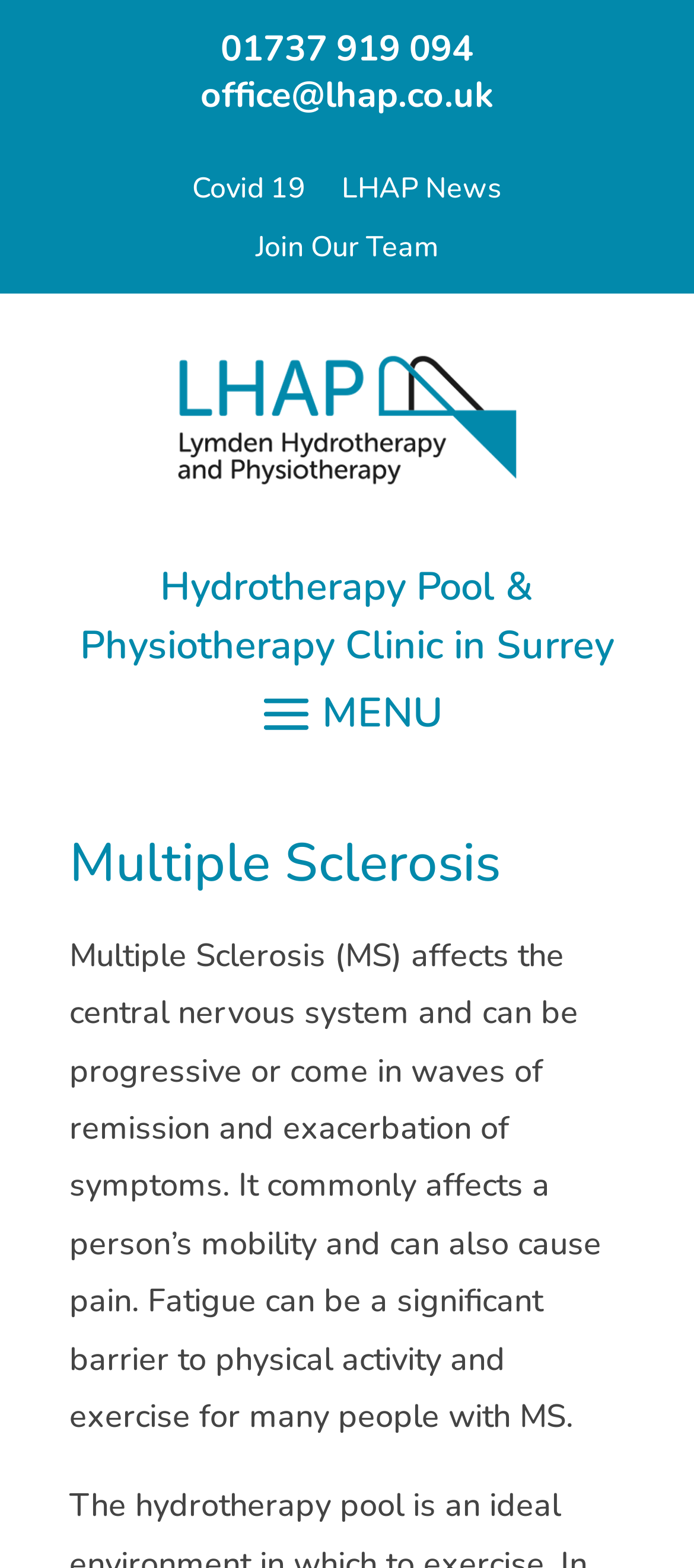Illustrate the webpage with a detailed description.

The webpage is about Lymden Hydrotherapy and Physiotherapy, a clinic in Surrey that offers private hydrotherapy pool services for aqua physio, aquatic physiotherapy, hydrotherapy treatment, and hydrotherapy rehabilitation. 

At the top of the page, there are several links, including a phone number, an email address, and links to Covid 19 information, LHAP News, and a job opportunity to Join Our Team. These links are positioned horizontally across the top of the page, with the phone number and email address on the left side, and the other links on the right side.

Below these links, there is a logo of LHAP, which is centered on the page. The logo is accompanied by an image description. 

Underneath the logo, there is a heading that reads "Hydrotherapy Pool & Physiotherapy Clinic in Surrey". This heading is followed by a subheading that says "Multiple Sclerosis". 

The main content of the page is a paragraph that describes Multiple Sclerosis, a condition that affects the central nervous system and can cause mobility issues, pain, and fatigue. This paragraph is positioned below the subheading and takes up most of the page's content area.